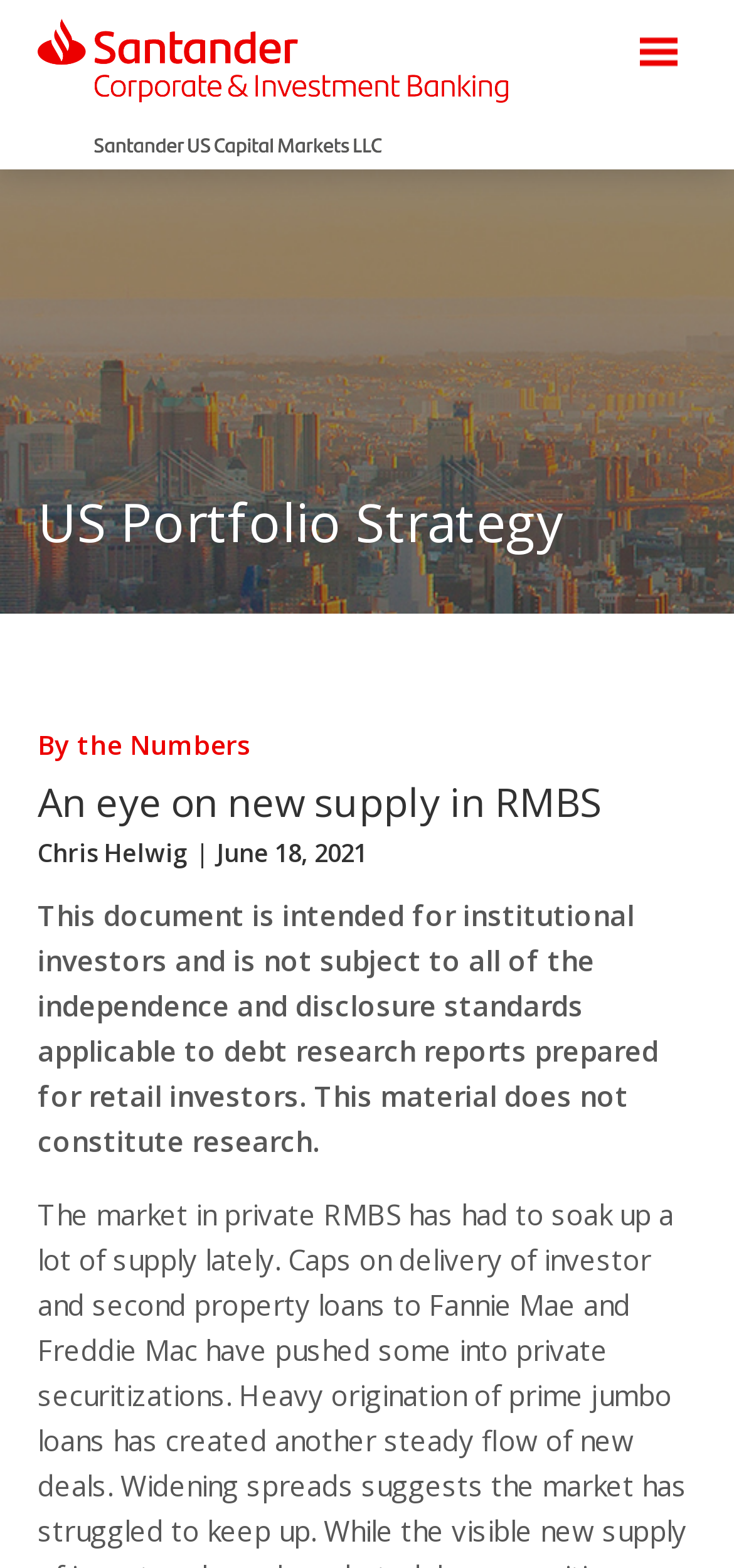Refer to the screenshot and give an in-depth answer to this question: How many headings are there under 'US Portfolio Strategy'?

Under the heading 'US Portfolio Strategy' at coordinates [0.051, 0.31, 0.767, 0.355], there are three subsequent headings: 'By the Numbers', 'An eye on new supply in RMBS', and 'Chris Helwig | June 18, 2021'.